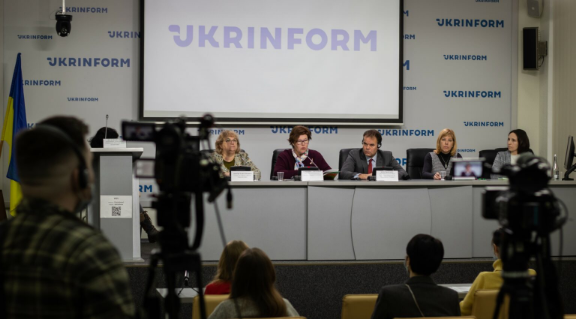What is the purpose of the professional cameras?
Provide an in-depth answer to the question, covering all aspects.

The presence of professional cameras at the press conference suggests that the event is being recorded or filmed for later dissemination, possibly for news or media purposes, which is reinforced by the fact that the event is being held at the UKRINFORM news agency.